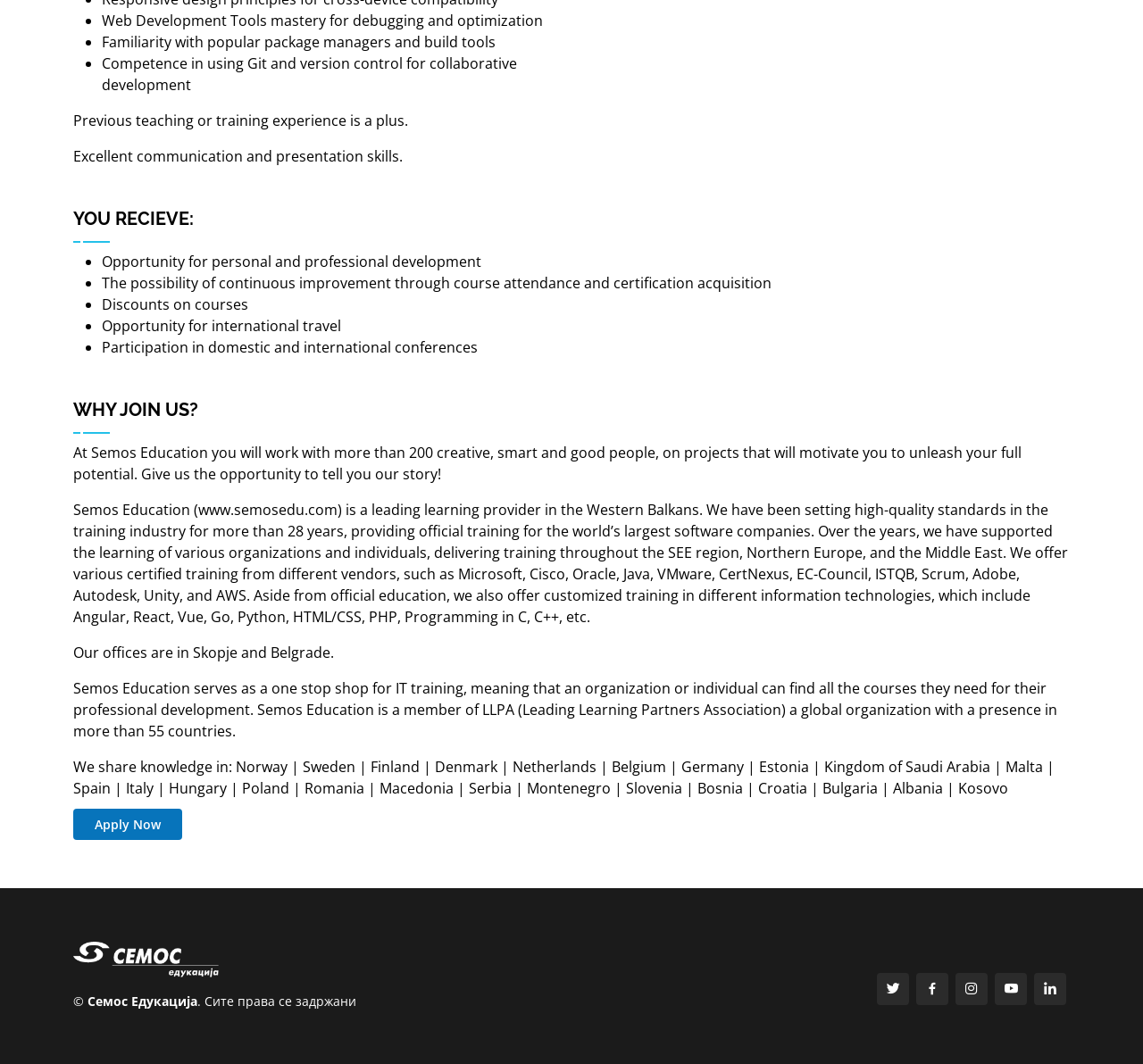Please provide the bounding box coordinates for the UI element as described: "Apply Now". The coordinates must be four floats between 0 and 1, represented as [left, top, right, bottom].

[0.064, 0.76, 0.159, 0.789]